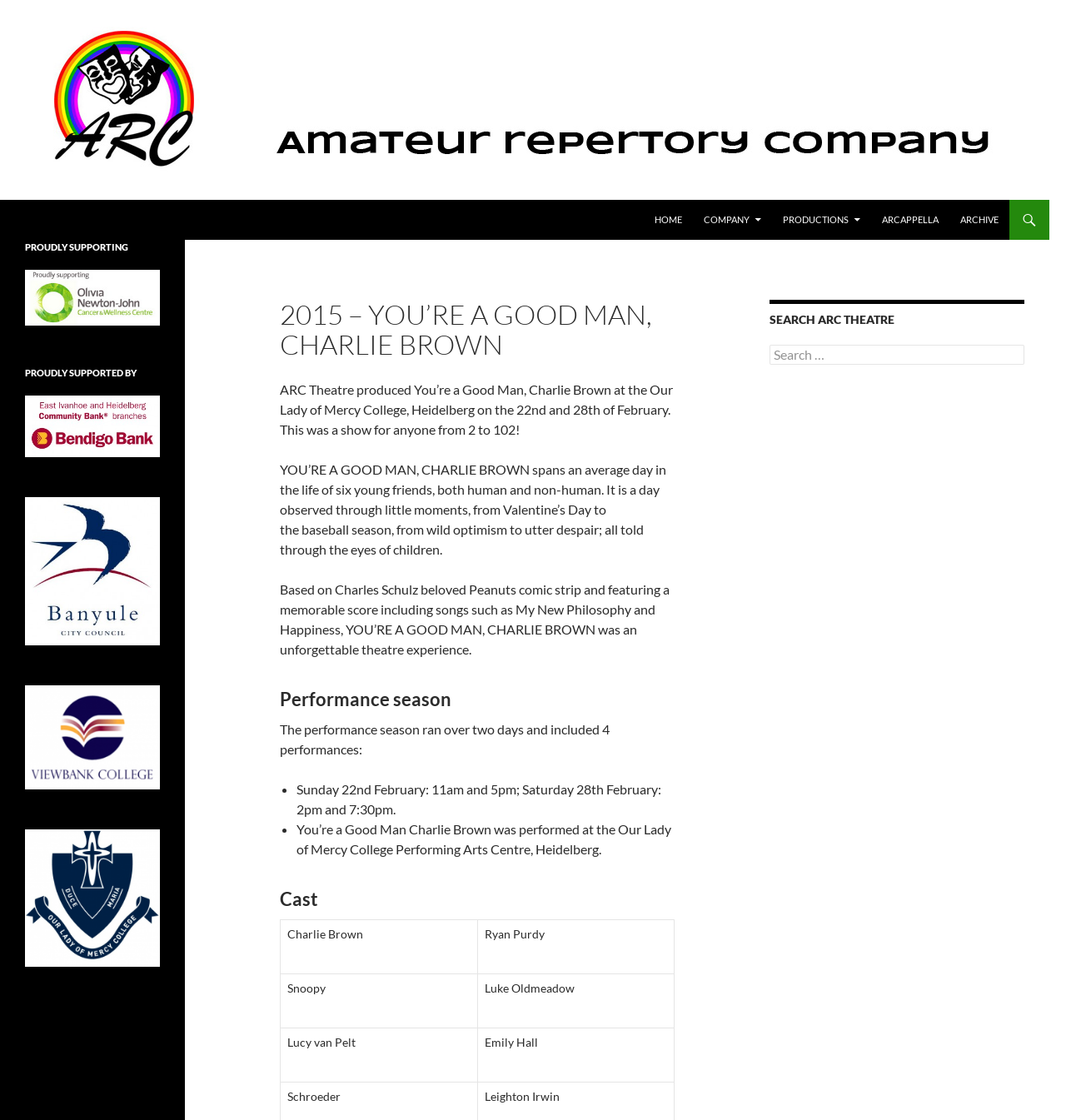Please indicate the bounding box coordinates of the element's region to be clicked to achieve the instruction: "Search for a dentist". Provide the coordinates as four float numbers between 0 and 1, i.e., [left, top, right, bottom].

None